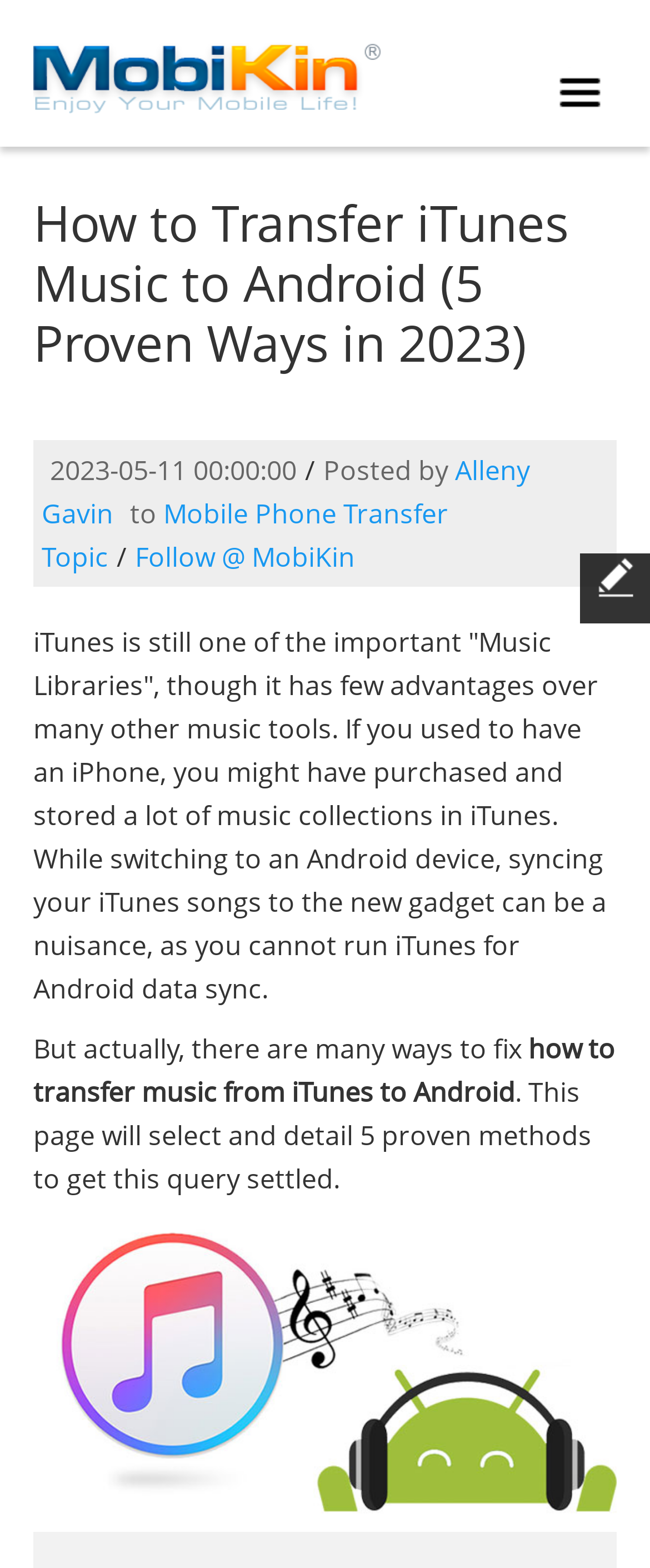Generate a thorough caption detailing the webpage content.

The webpage is about transferring music from iTunes to Android devices. At the top, there is a link to "MobiKin" accompanied by an image with the same name, positioned on the left side of the page. Below this, a heading reads "How to Transfer iTunes Music to Android (5 Proven Ways in 2023)". 

To the right of the heading, there is a date "2023-05-11 00:00:00" followed by a slash and the author's name "Alleny Gavin" with a link to "Mobile Phone Transfer Topic". Further down, there is a link to "Follow @ MobiKin".

The main content of the page starts with a paragraph explaining the importance of iTunes as a music library and the difficulty of syncing iTunes songs to an Android device. The text continues, mentioning that there are many ways to transfer music from iTunes to Android, and this page will detail five proven methods to do so.

Below the text, there is an image related to transferring music from iTunes to Android, taking up a significant portion of the page. Overall, the webpage is focused on providing a solution to transferring music from iTunes to Android devices, with a clear heading, explanatory text, and a relevant image.